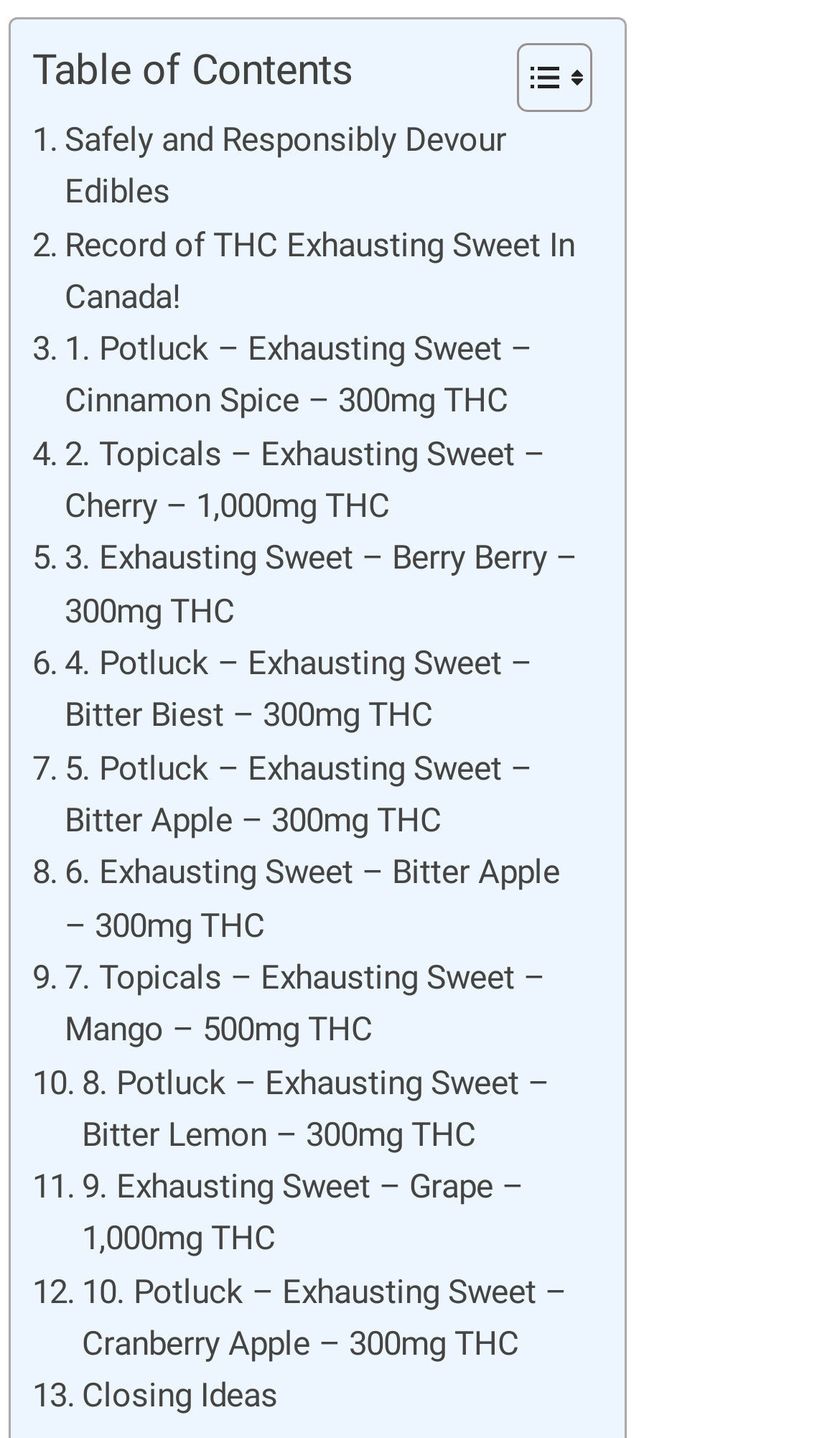Provide the bounding box coordinates of the area you need to click to execute the following instruction: "View Safely and Responsibly Devour Edibles".

[0.038, 0.079, 0.691, 0.152]